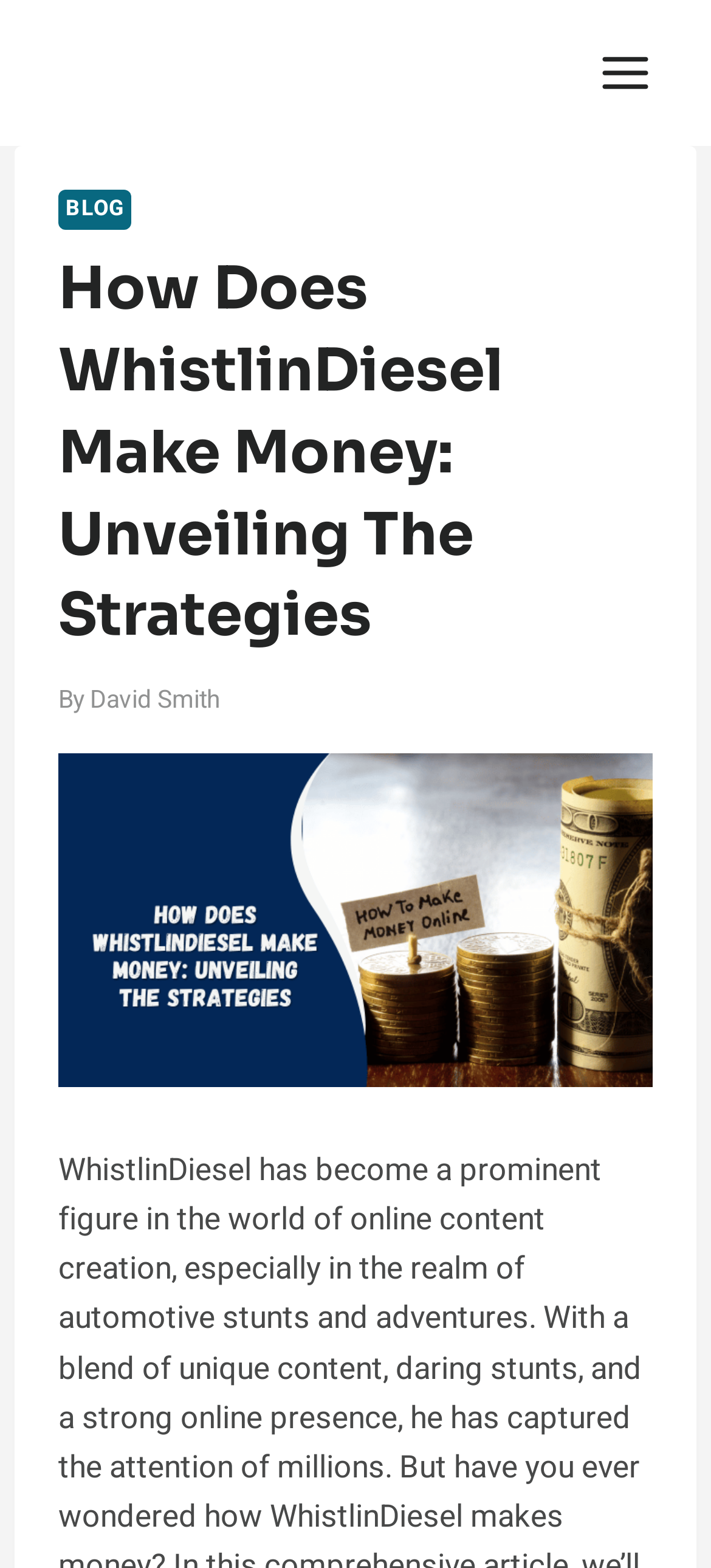Based on the element description Blog, identify the bounding box coordinates for the UI element. The coordinates should be in the format (top-left x, top-left y, bottom-right x, bottom-right y) and within the 0 to 1 range.

[0.082, 0.121, 0.186, 0.147]